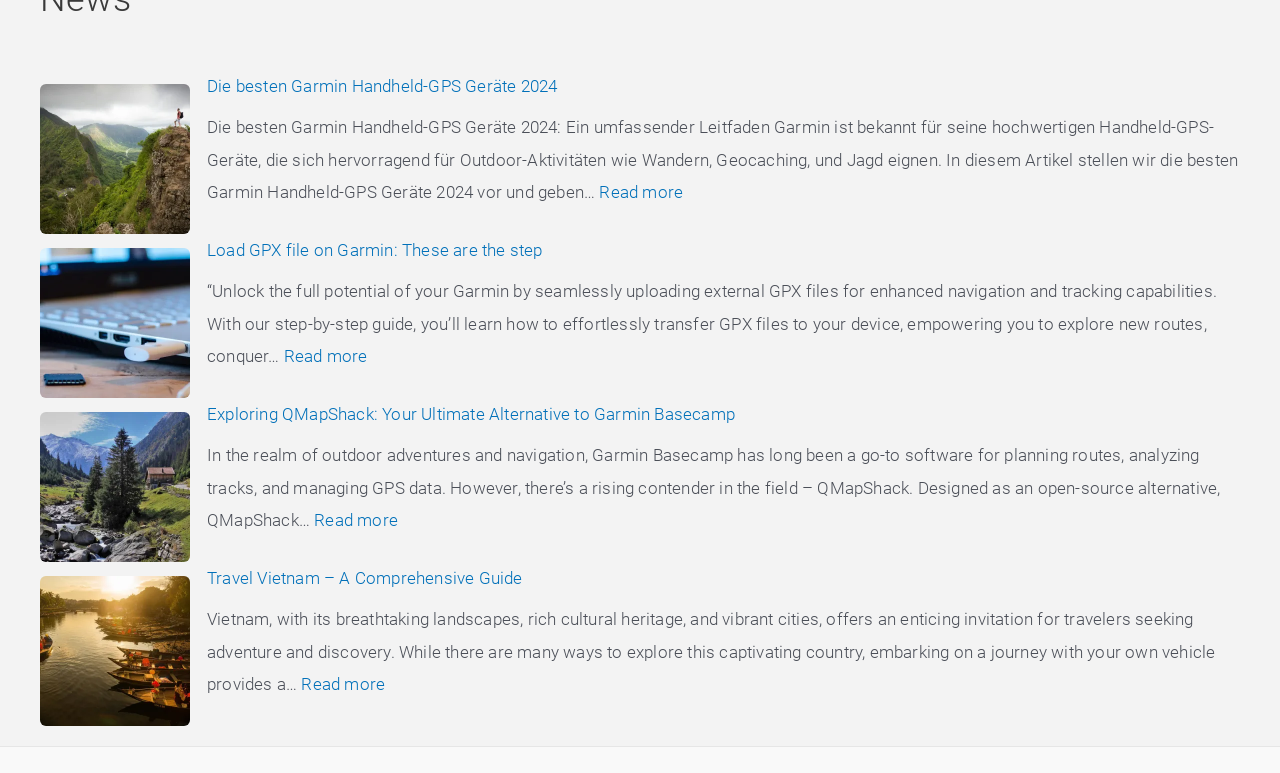Find the bounding box coordinates for the area you need to click to carry out the instruction: "Click on the link to read more about the best Garmin handheld GPS devices". The coordinates should be four float numbers between 0 and 1, indicated as [left, top, right, bottom].

[0.468, 0.235, 0.534, 0.261]